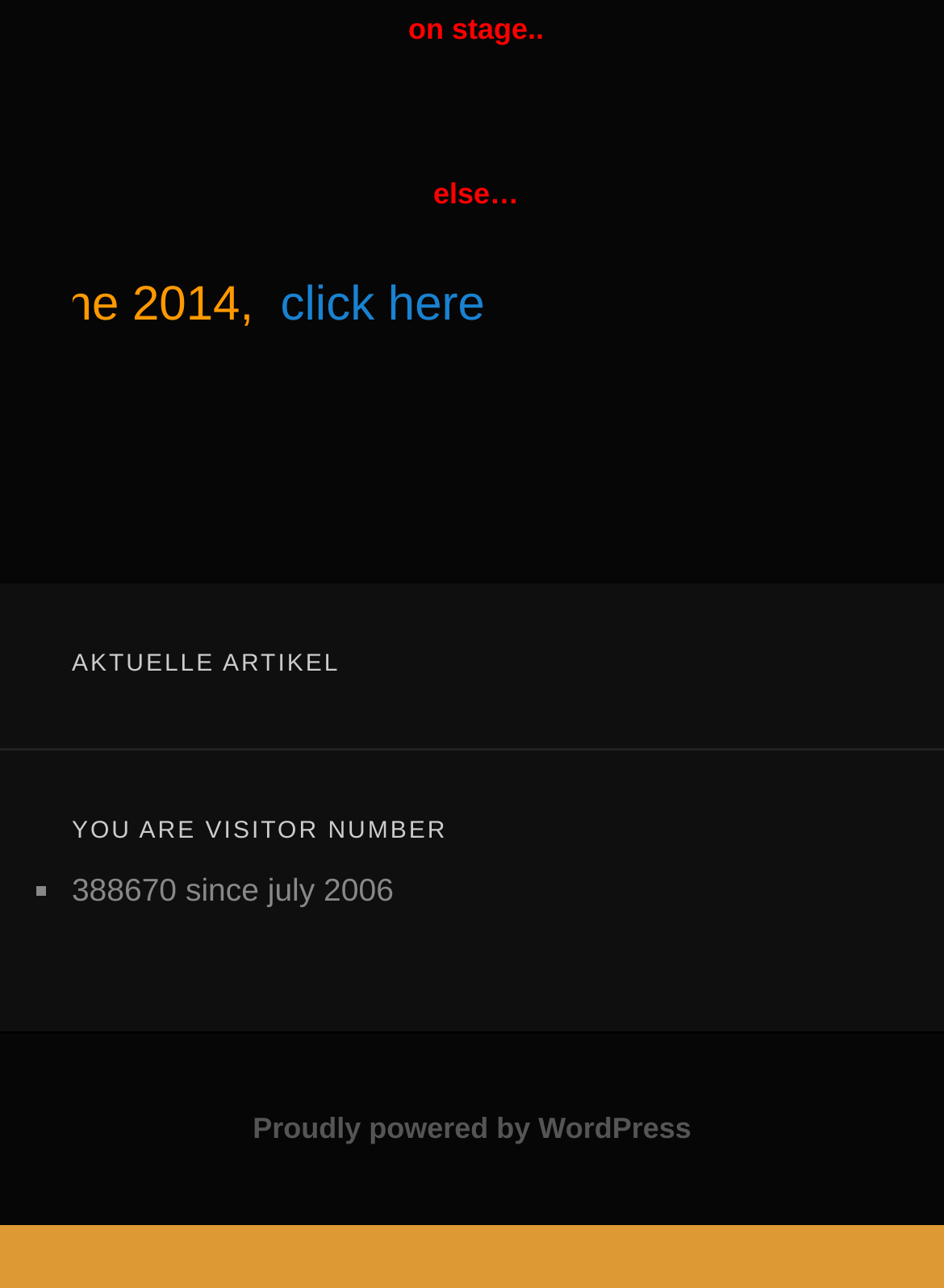Using the provided element description: "A WordPress Commenter", identify the bounding box coordinates. The coordinates should be four floats between 0 and 1 in the order [left, top, right, bottom].

None